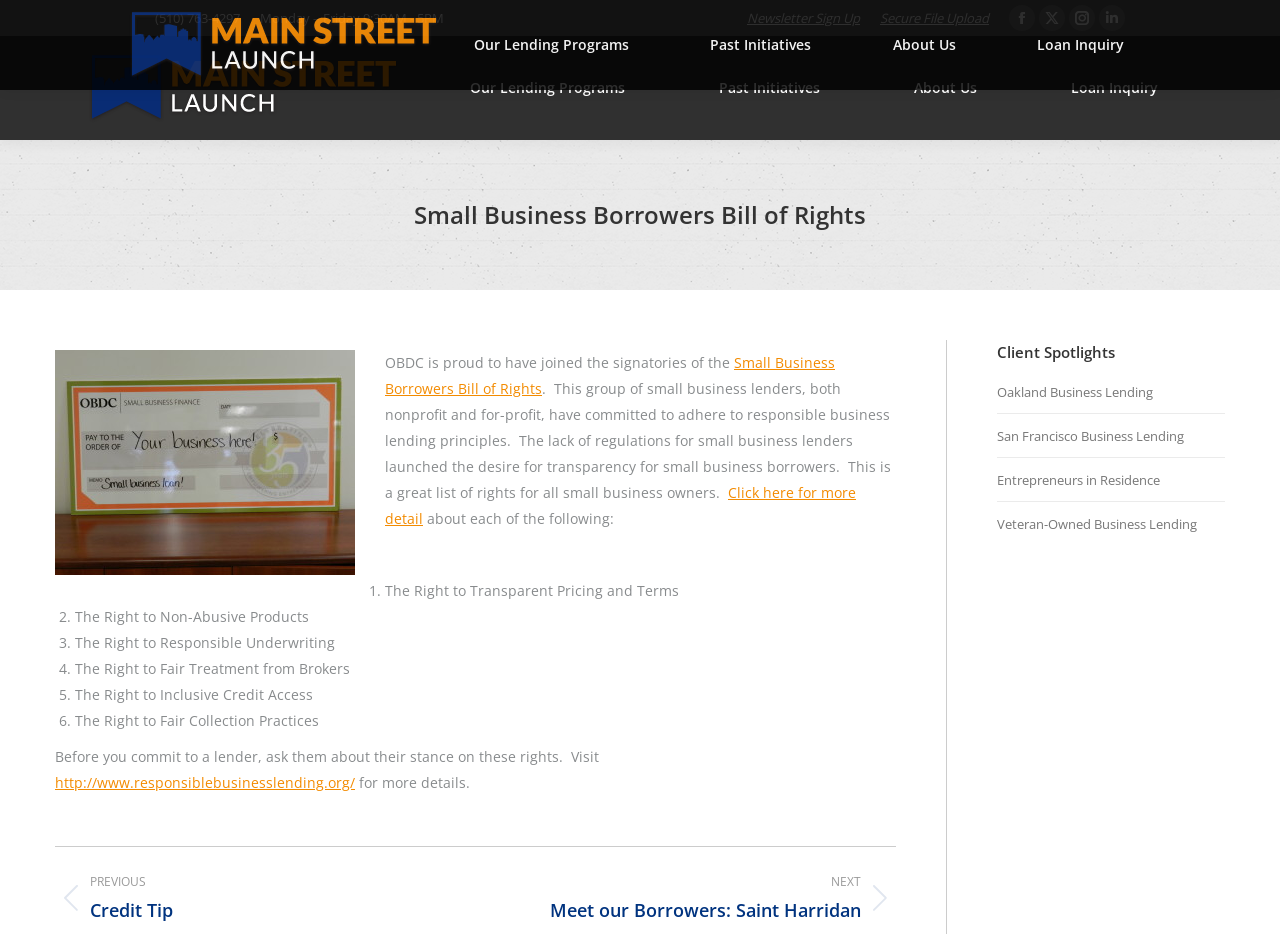Find the bounding box coordinates of the clickable region needed to perform the following instruction: "Sign up for the newsletter". The coordinates should be provided as four float numbers between 0 and 1, i.e., [left, top, right, bottom].

[0.584, 0.009, 0.672, 0.028]